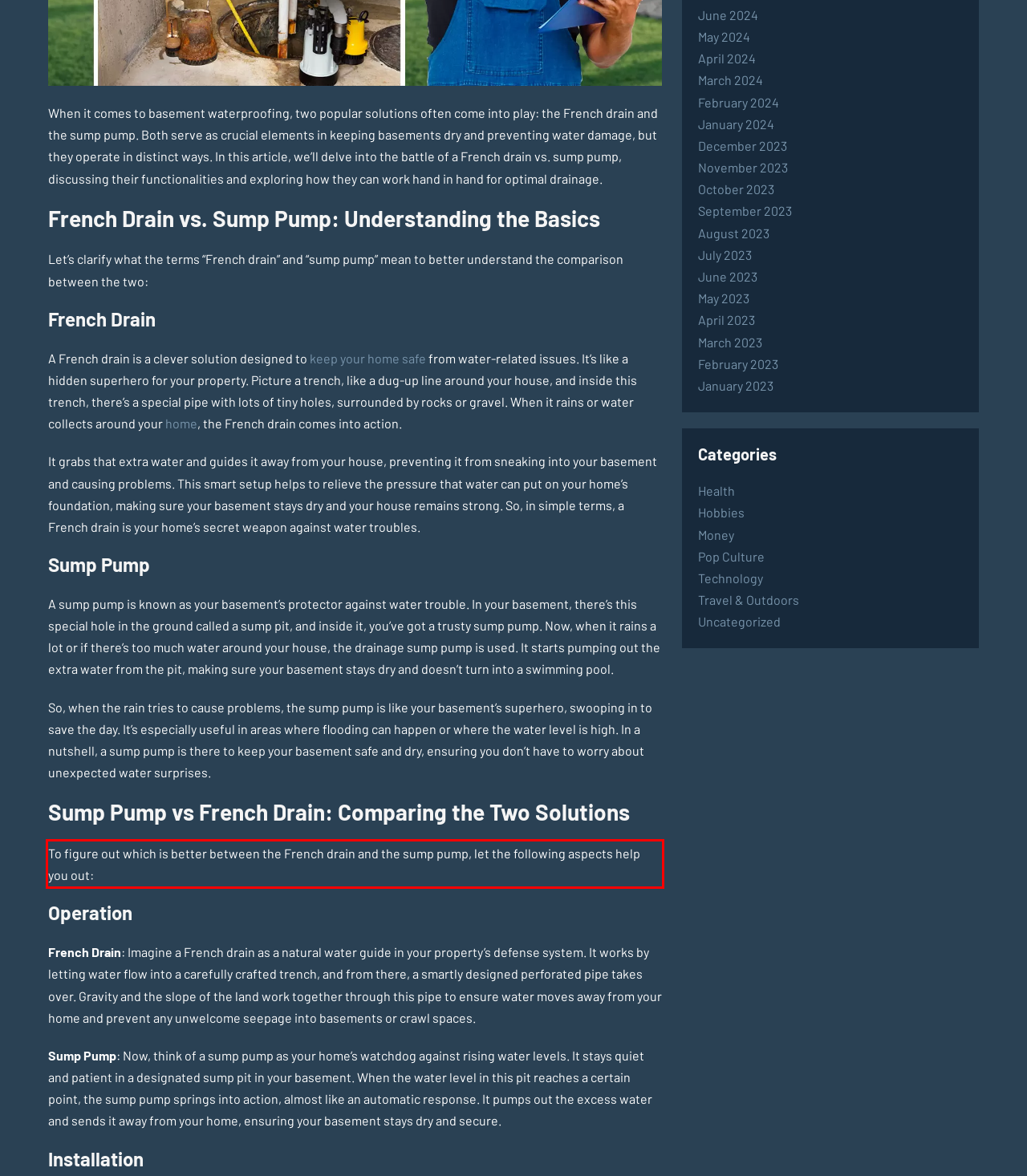Inspect the webpage screenshot that has a red bounding box and use OCR technology to read and display the text inside the red bounding box.

To figure out which is better between the French drain and the sump pump, let the following aspects help you out: